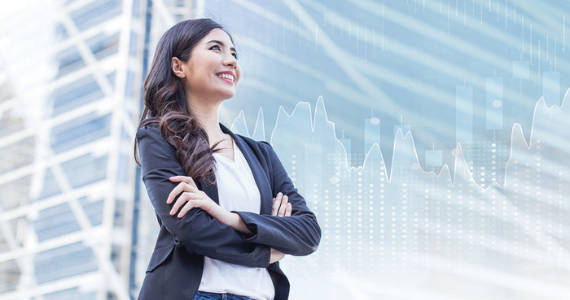Please provide a one-word or phrase answer to the question: 
What color is the woman's top?

White